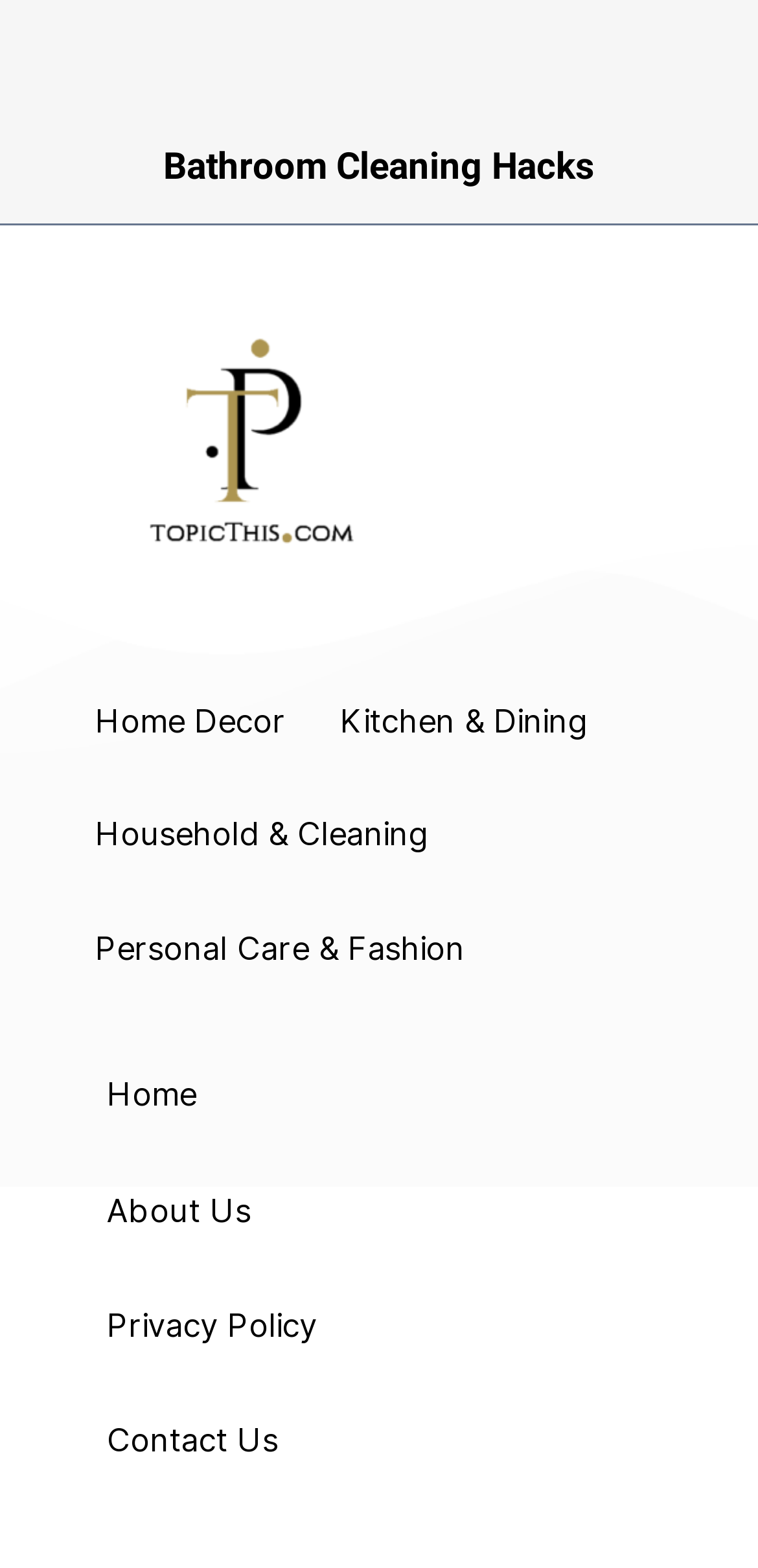Identify the bounding box coordinates for the element you need to click to achieve the following task: "Go to About Us". Provide the bounding box coordinates as four float numbers between 0 and 1, in the form [left, top, right, bottom].

[0.141, 0.759, 0.331, 0.784]